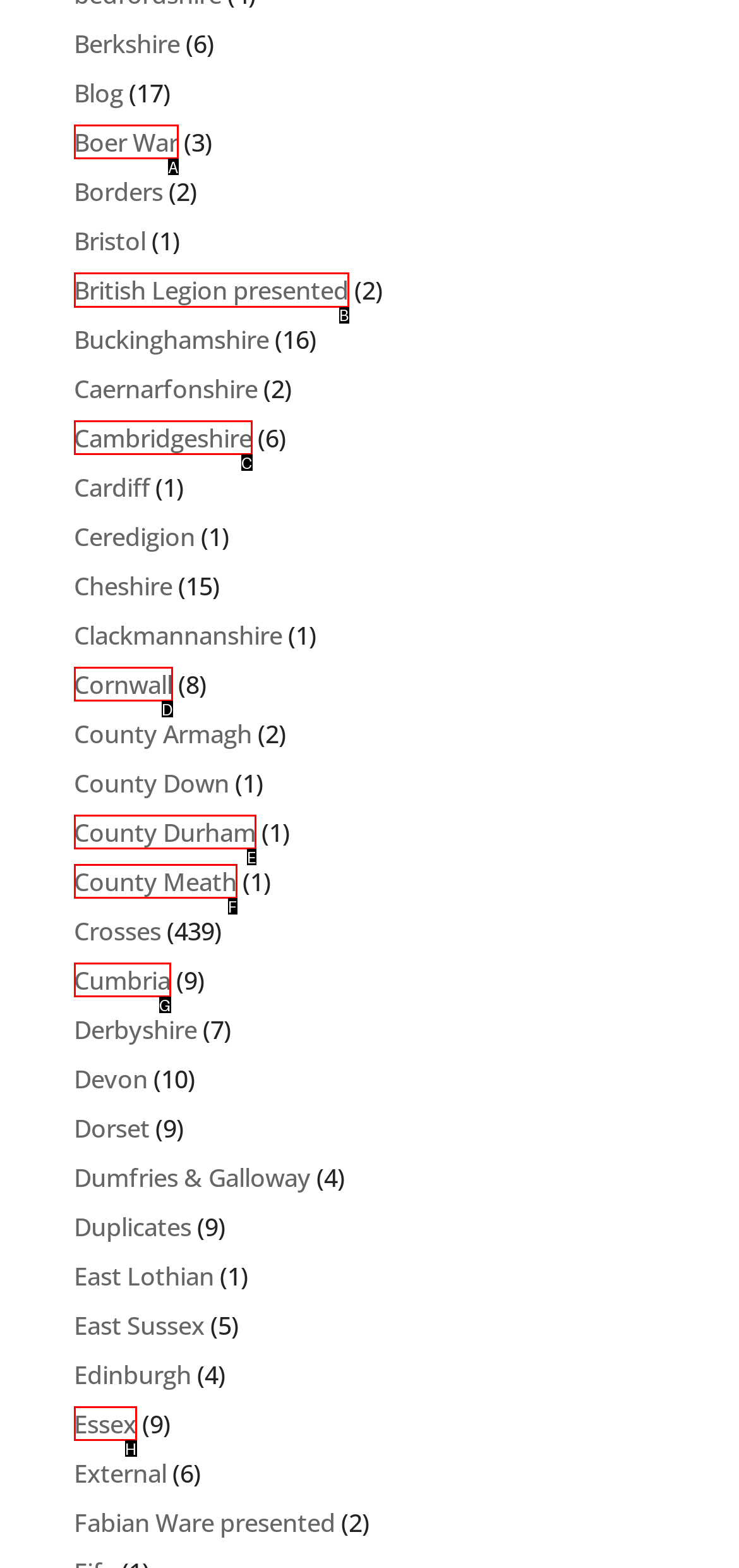For the instruction: Discover knowledge, determine the appropriate UI element to click from the given options. Respond with the letter corresponding to the correct choice.

None